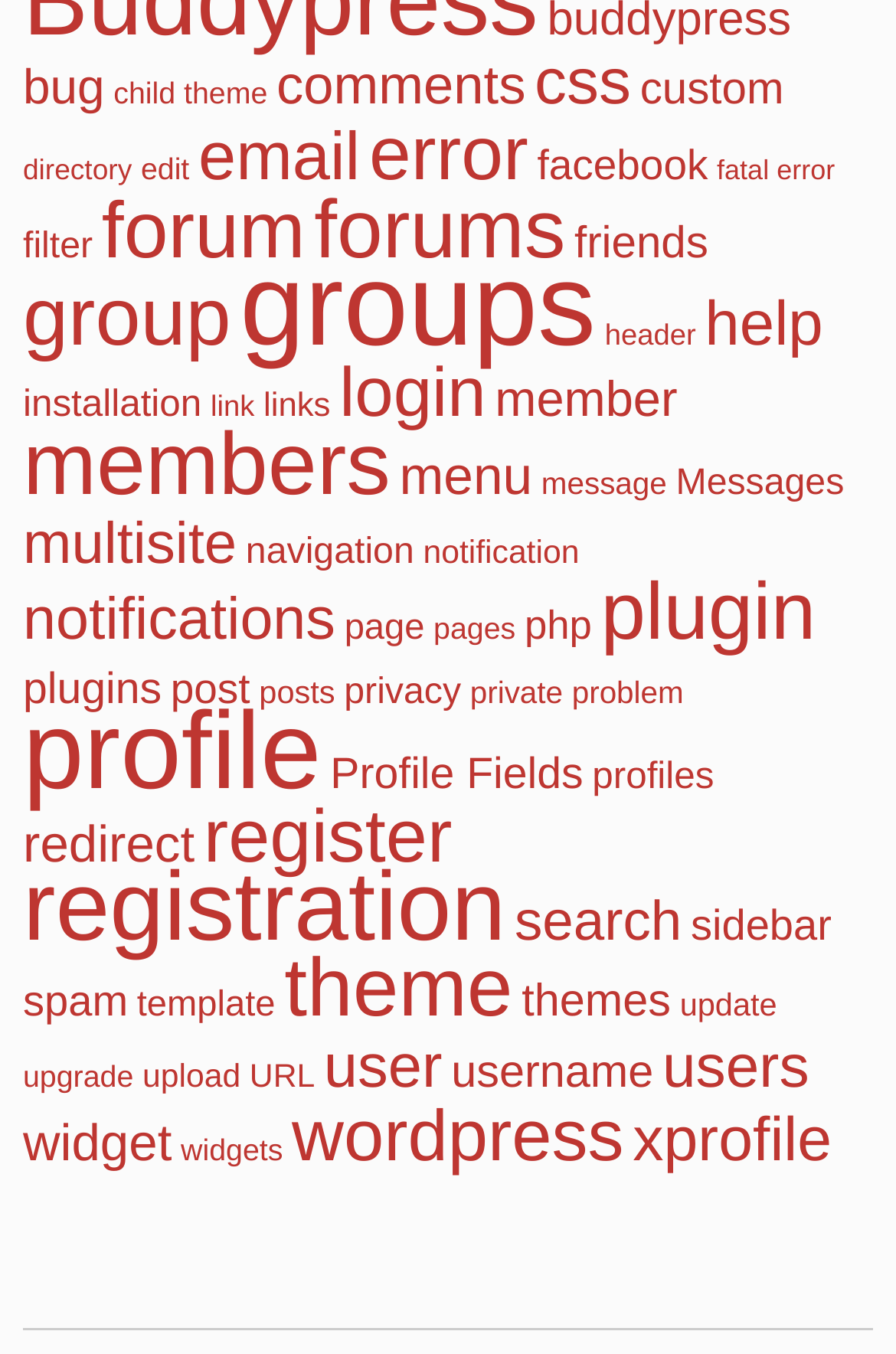Please determine the bounding box coordinates for the UI element described as: "bug".

[0.026, 0.044, 0.117, 0.085]